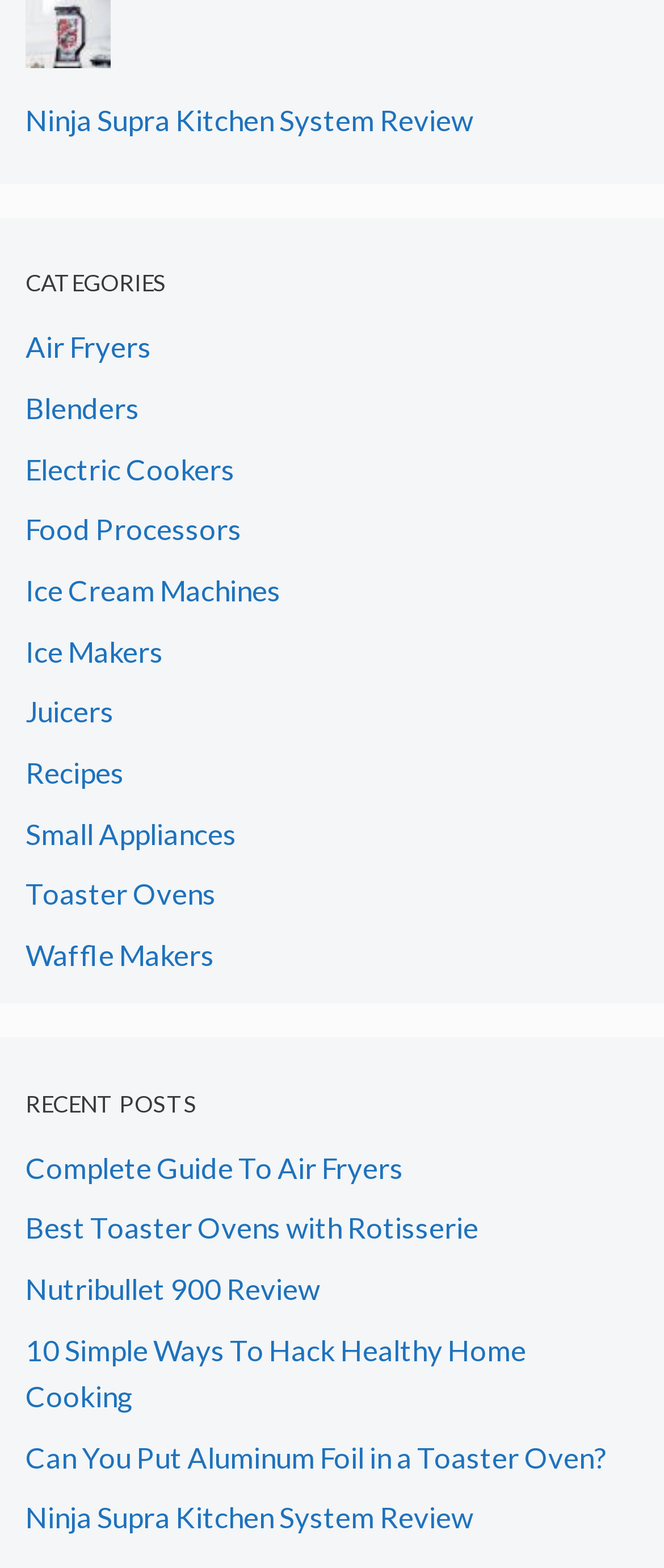Locate the bounding box coordinates of the clickable region necessary to complete the following instruction: "Explore the 'Small Appliances' section". Provide the coordinates in the format of four float numbers between 0 and 1, i.e., [left, top, right, bottom].

[0.038, 0.52, 0.356, 0.543]